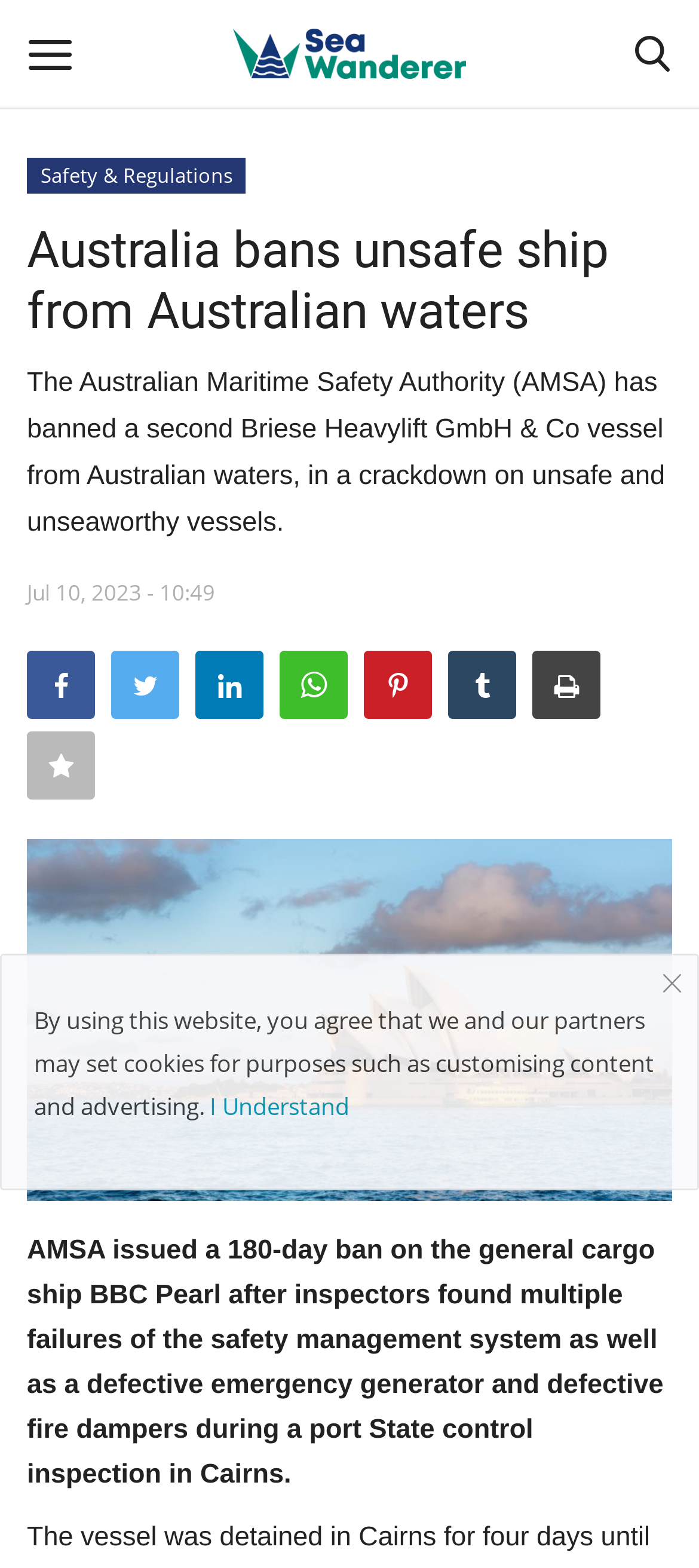Using the details in the image, give a detailed response to the question below:
What is the topic of the article?

The topic of the article is related to maritime safety, as indicated by the main heading 'Australia bans unsafe ship from Australian waters' and the content of the article, which discusses the ban of a vessel by the Australian Maritime Safety Authority.